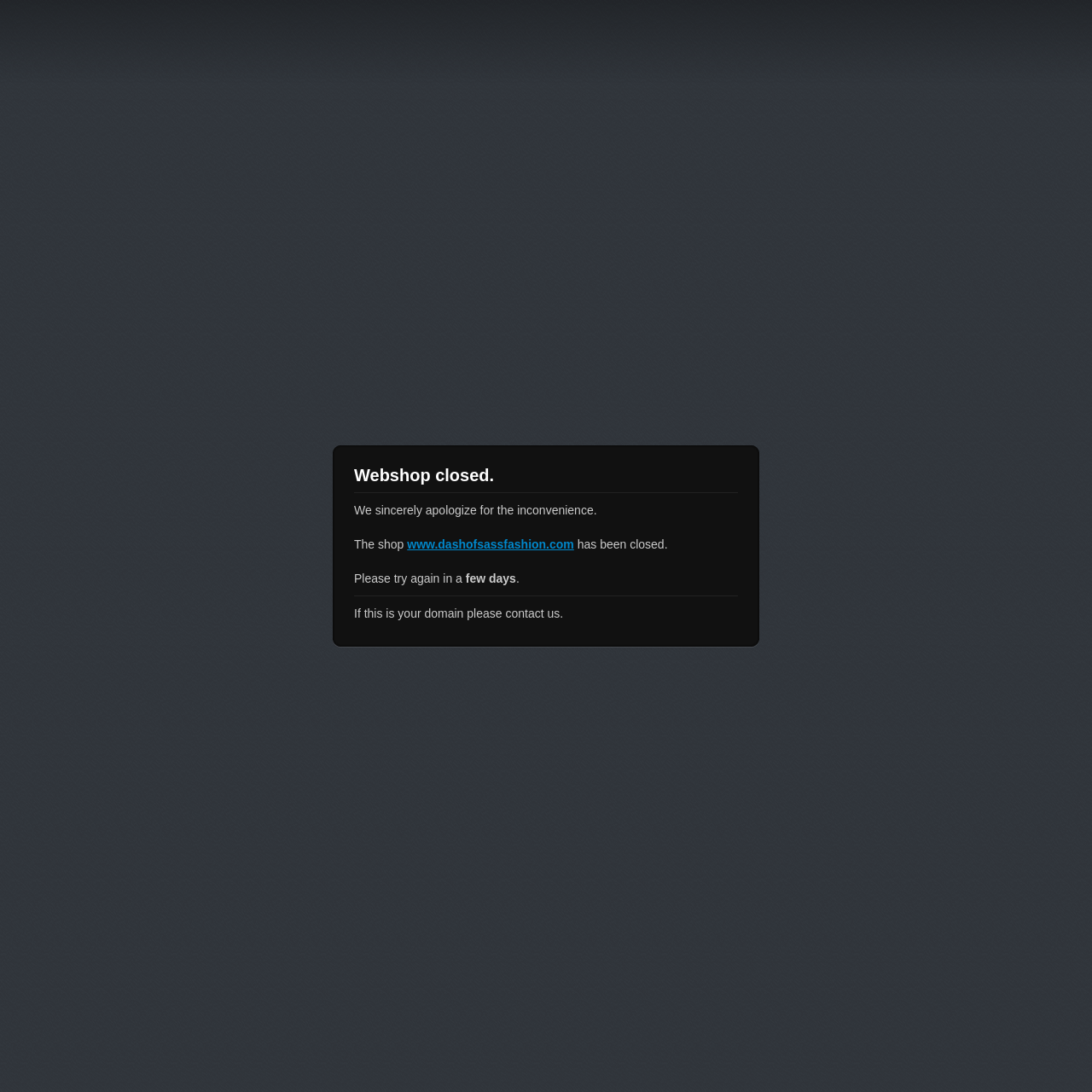What should the domain owner do?
Refer to the image and give a detailed answer to the question.

The text 'If this is your domain please contact us' suggests that the domain owner should reach out to the relevant authorities or support team for assistance.